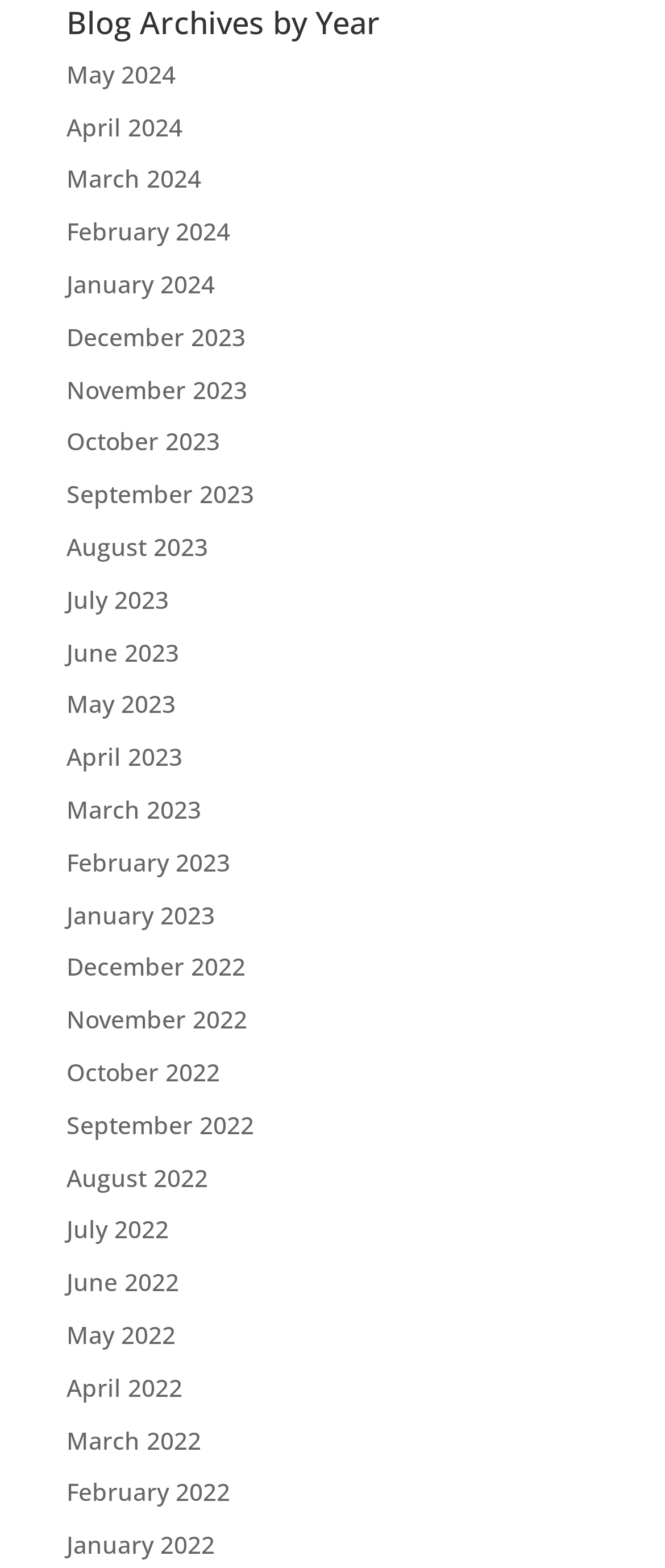Determine the bounding box coordinates of the area to click in order to meet this instruction: "view May 2024 blog archives".

[0.1, 0.037, 0.264, 0.058]